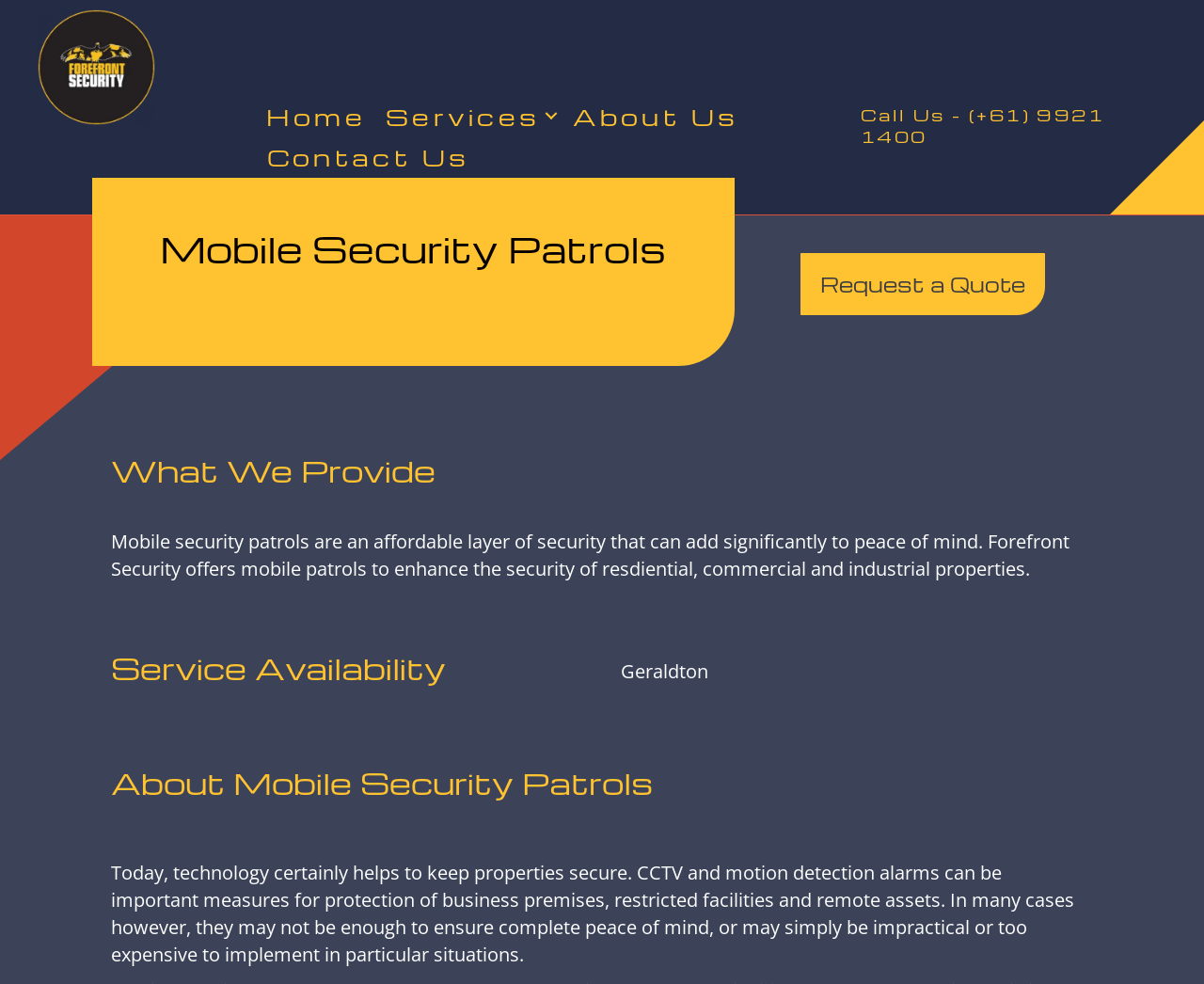What can be used to keep properties secure?
Refer to the screenshot and respond with a concise word or phrase.

CCTV and motion detection alarms